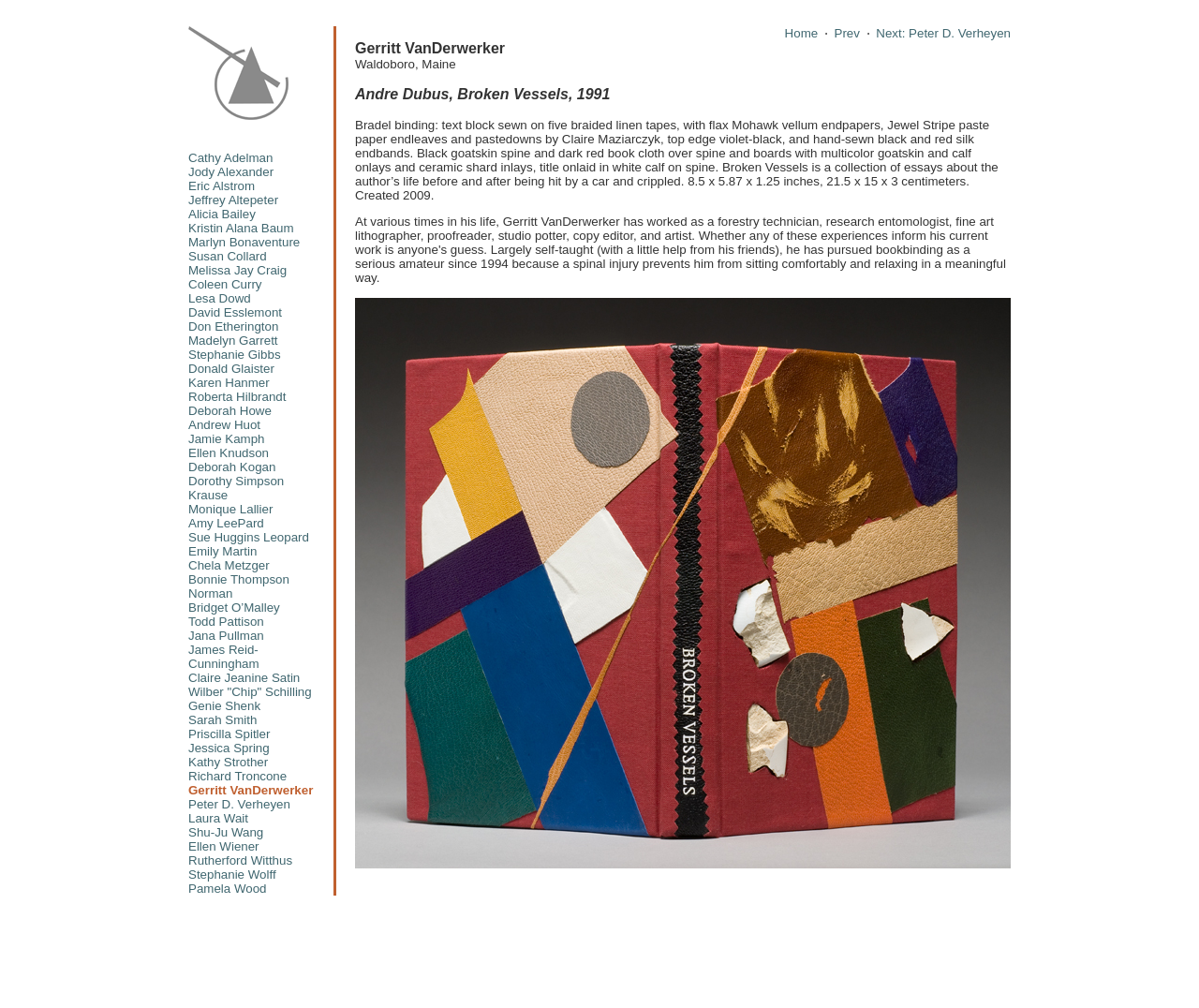Please provide a comprehensive response to the question below by analyzing the image: 
What is the title of the book created by Gerritt VanDerwerker?

According to the text in the second gridcell, Gerritt VanDerwerker created a book titled 'Broken Vessels' in 1991, which is a collection of essays about the author's life before and after being hit by a car and crippled.